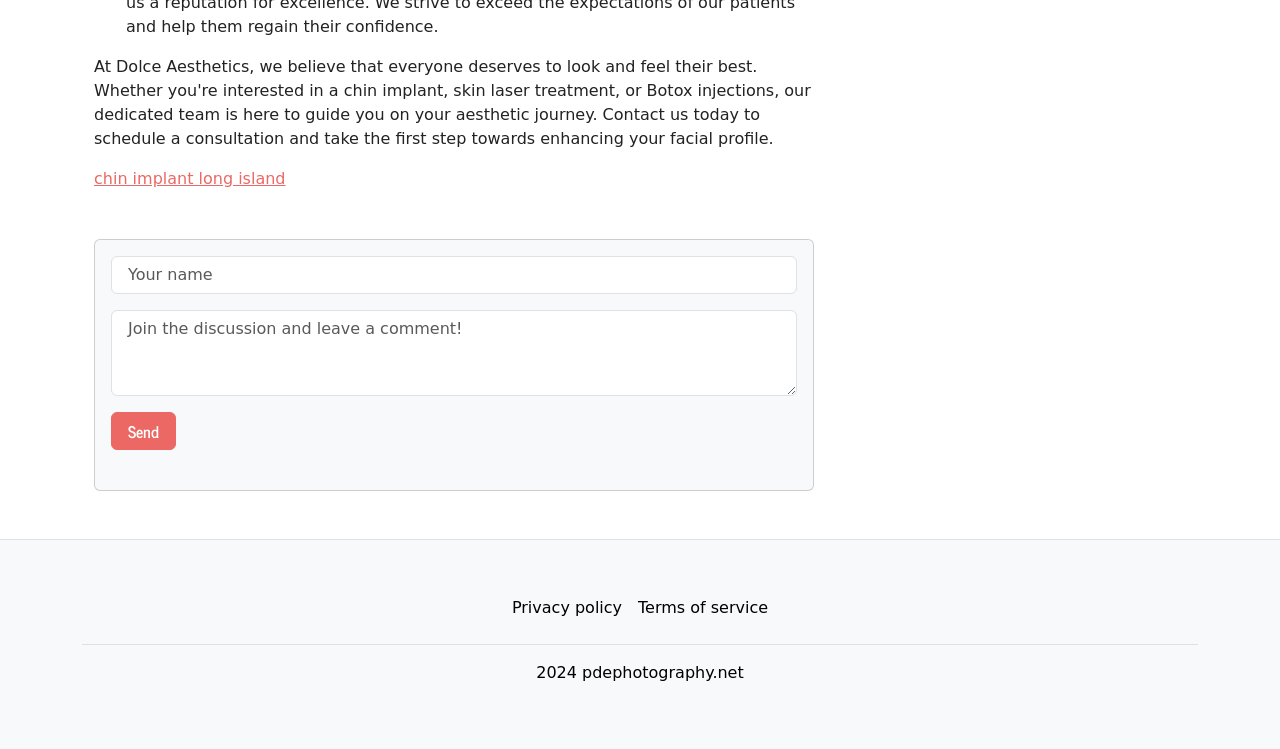What are the two links at the bottom of the webpage for?
Please respond to the question with a detailed and informative answer.

The two links 'Privacy policy' and 'Terms of service' at the bottom of the webpage are likely links to webpages that provide information about the website's privacy policy and terms of service, respectively.